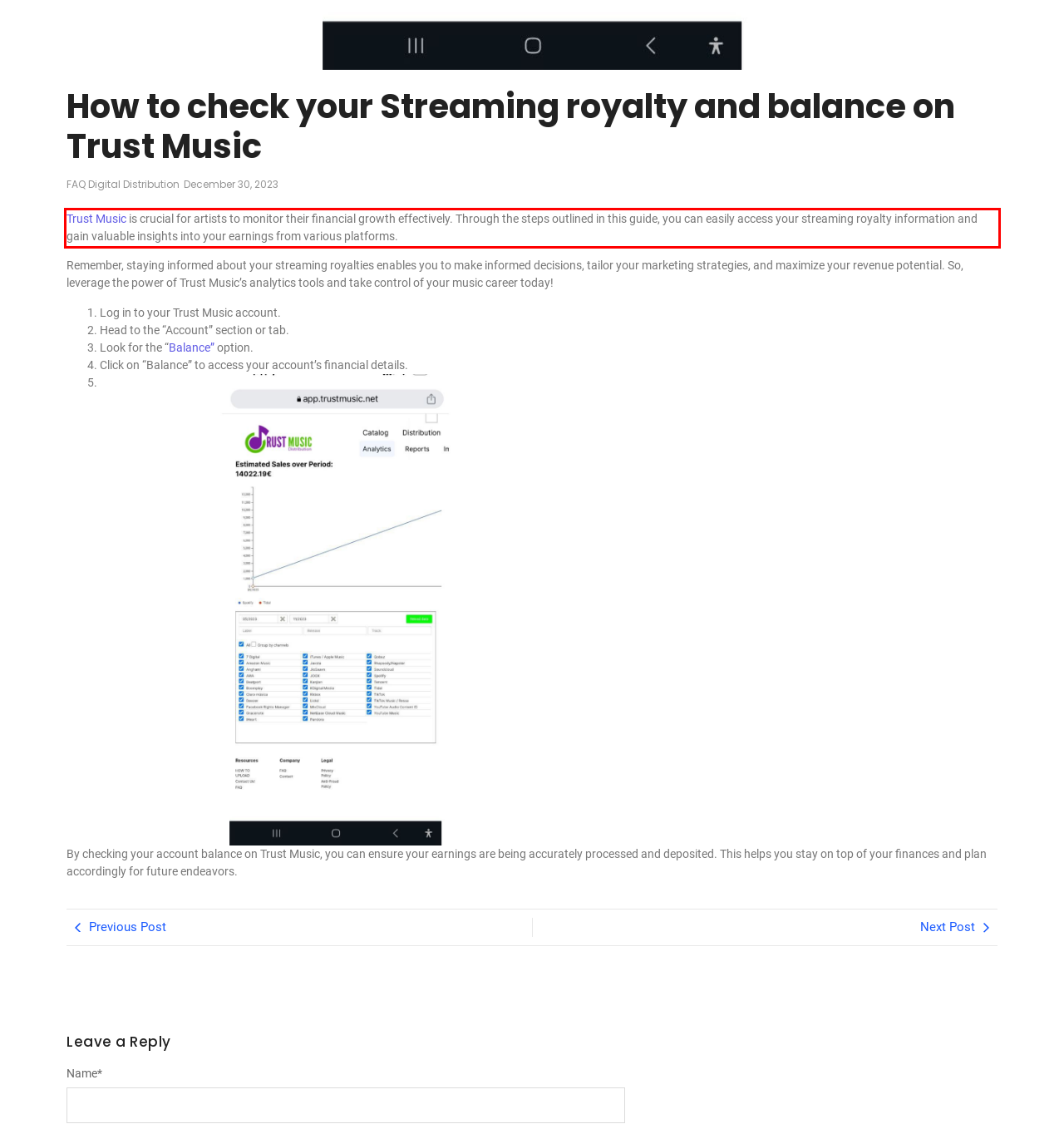Please recognize and transcribe the text located inside the red bounding box in the webpage image.

Trust Music is crucial for artists to monitor their financial growth effectively. Through the steps outlined in this guide, you can easily access your streaming royalty information and gain valuable insights into your earnings from various platforms.